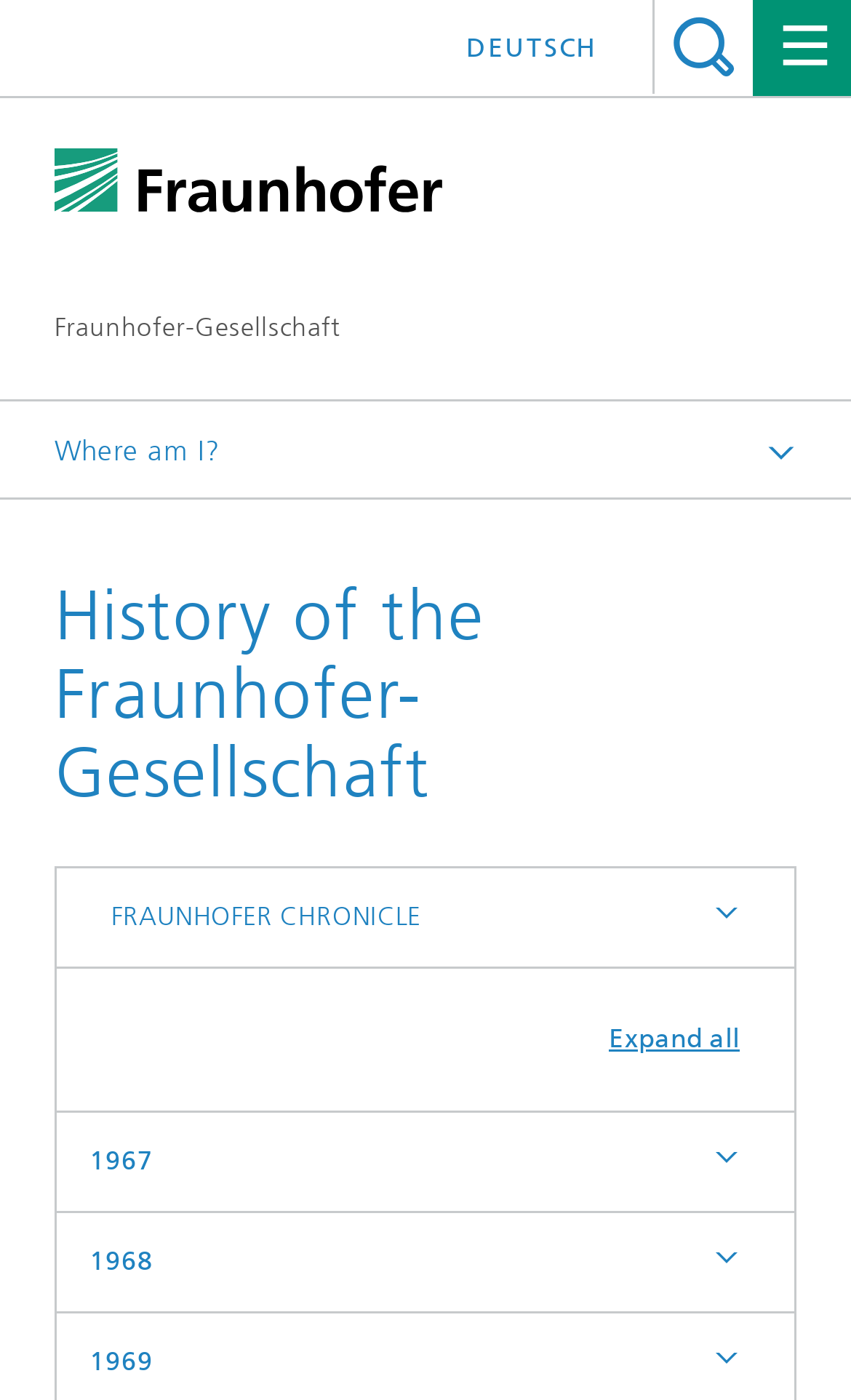Please identify the bounding box coordinates of the clickable region that I should interact with to perform the following instruction: "switch to German language". The coordinates should be expressed as four float numbers between 0 and 1, i.e., [left, top, right, bottom].

[0.509, 0.0, 0.767, 0.07]